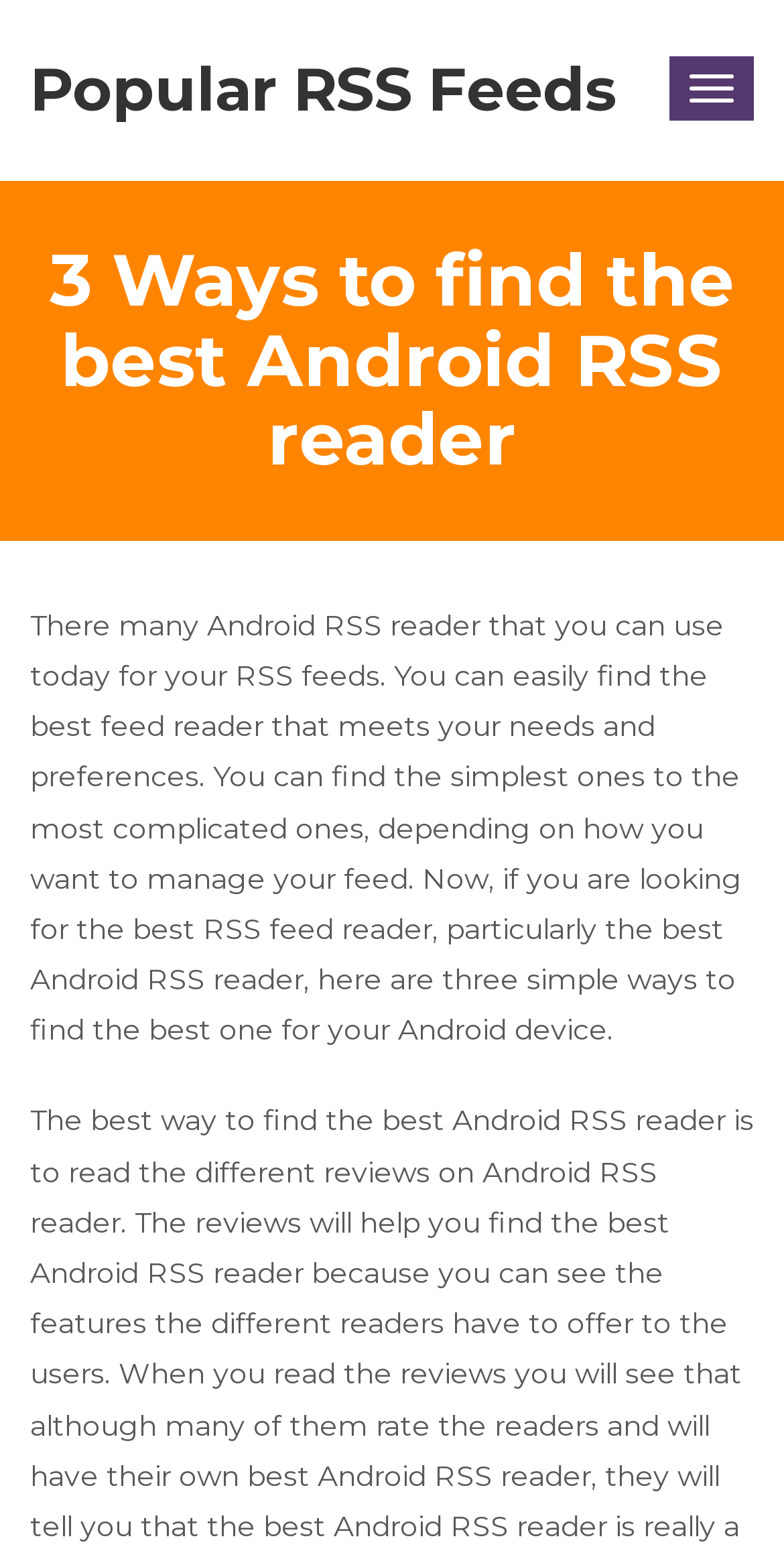Using the provided description: "Toggle navigation", find the bounding box coordinates of the corresponding UI element. The output should be four float numbers between 0 and 1, in the format [left, top, right, bottom].

[0.854, 0.036, 0.962, 0.077]